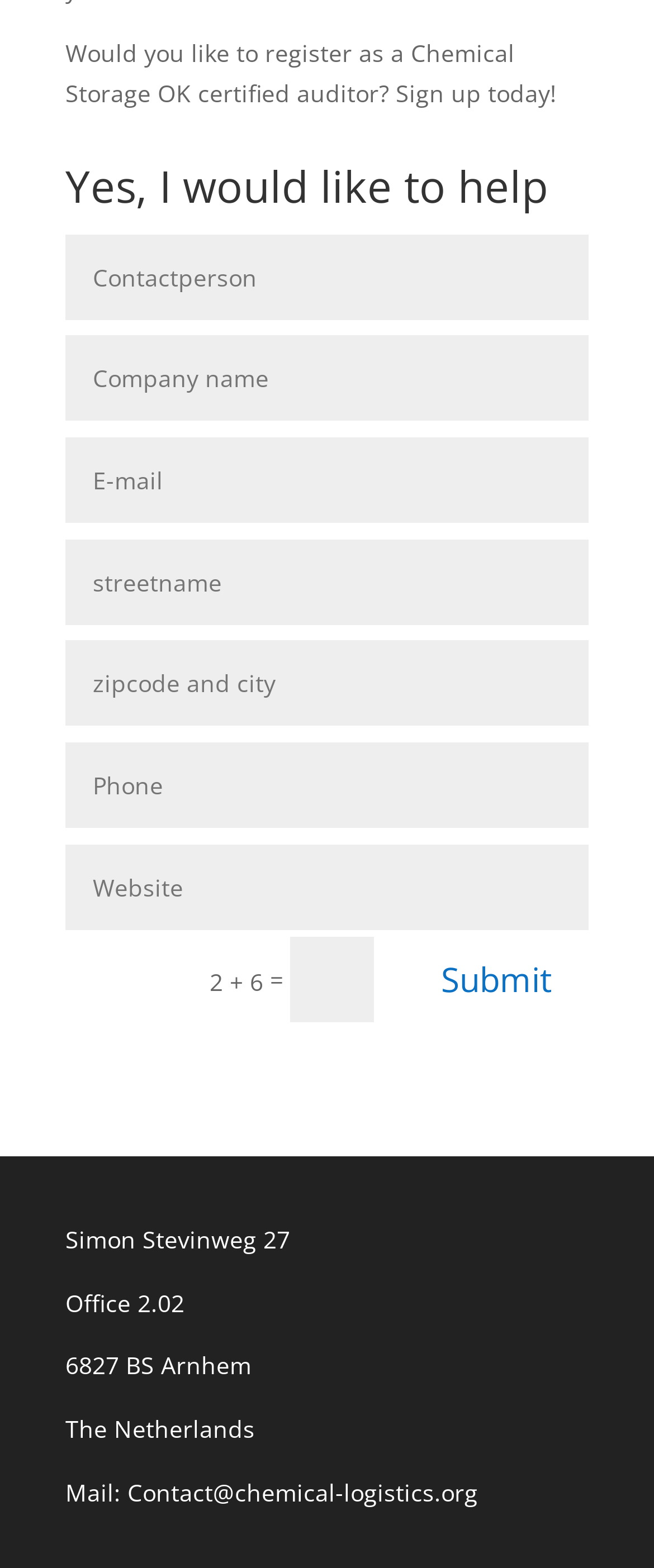What is the email address for contact?
Please analyze the image and answer the question with as much detail as possible.

The static text 'Mail: Contact@chemical-logistics.org' is located at the bottom of the webpage, indicating that it is the email address for contact.